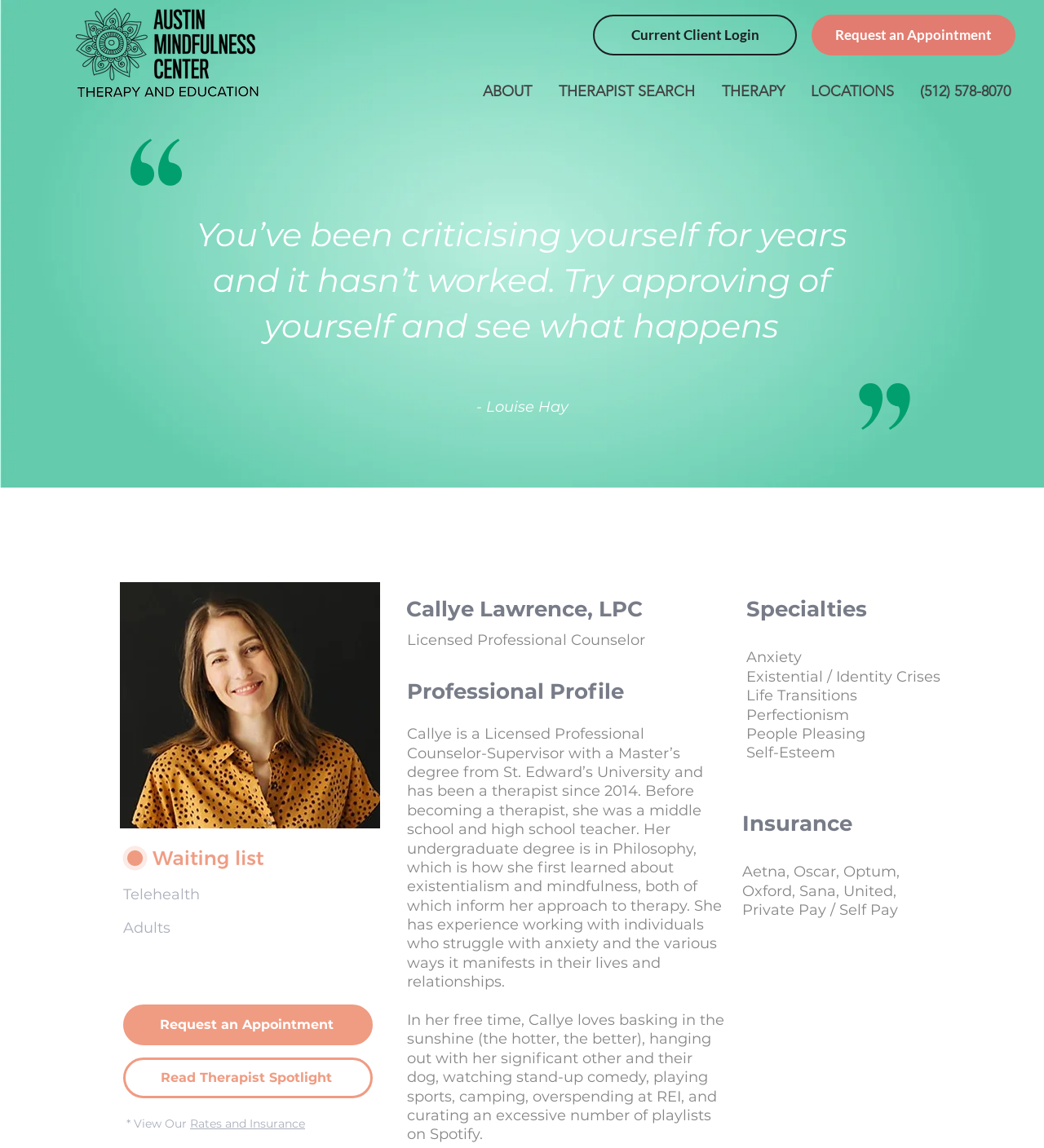Examine the image and give a thorough answer to the following question:
What is Callye Lawrence's experience in therapy?

I found the StaticText 'Callye is a Licensed Professional Counselor-Supervisor with a Master’s degree from St. Edward’s University and has been a therapist since 2014.' which provides information about her experience in therapy.